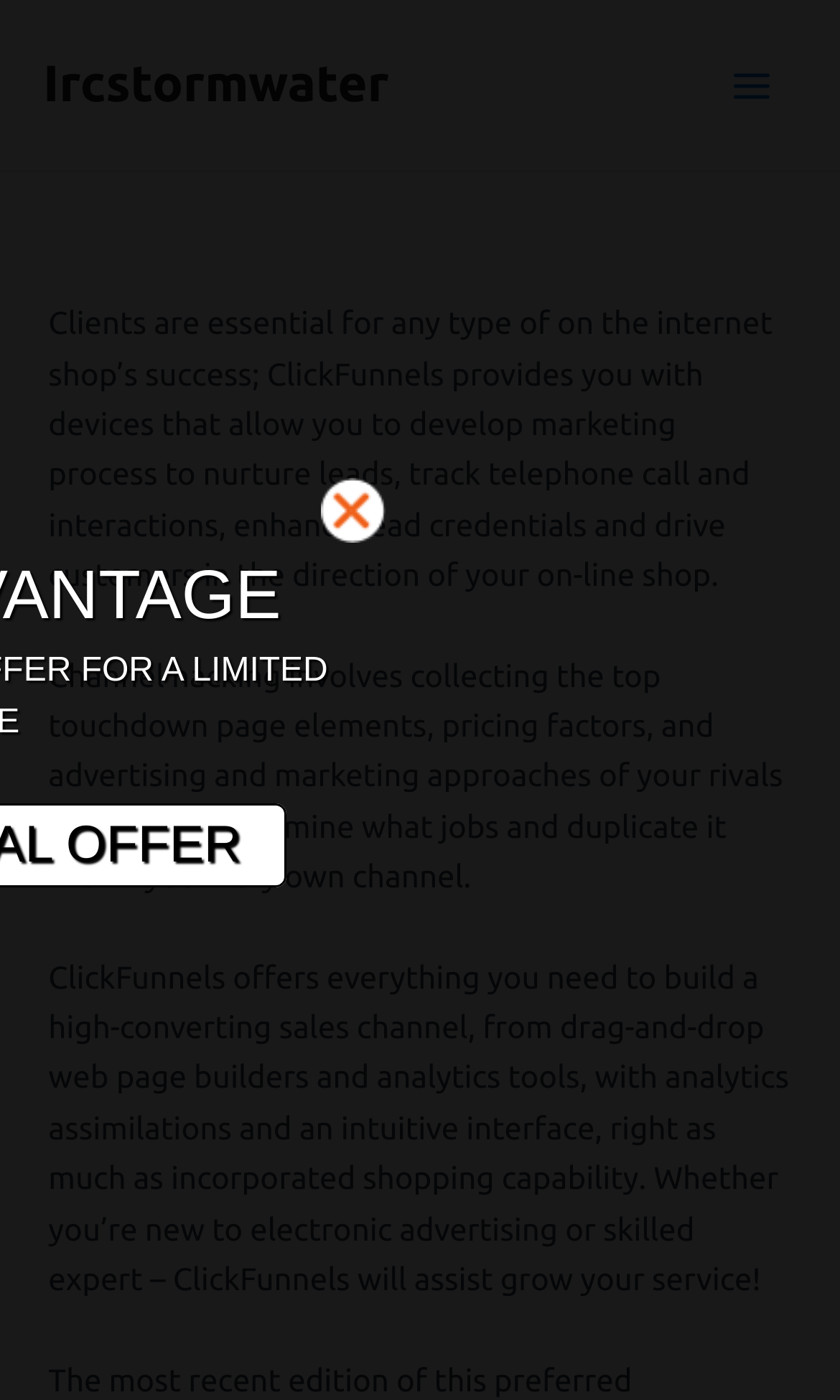What is essential for an online shop's success?
Use the screenshot to answer the question with a single word or phrase.

Clients